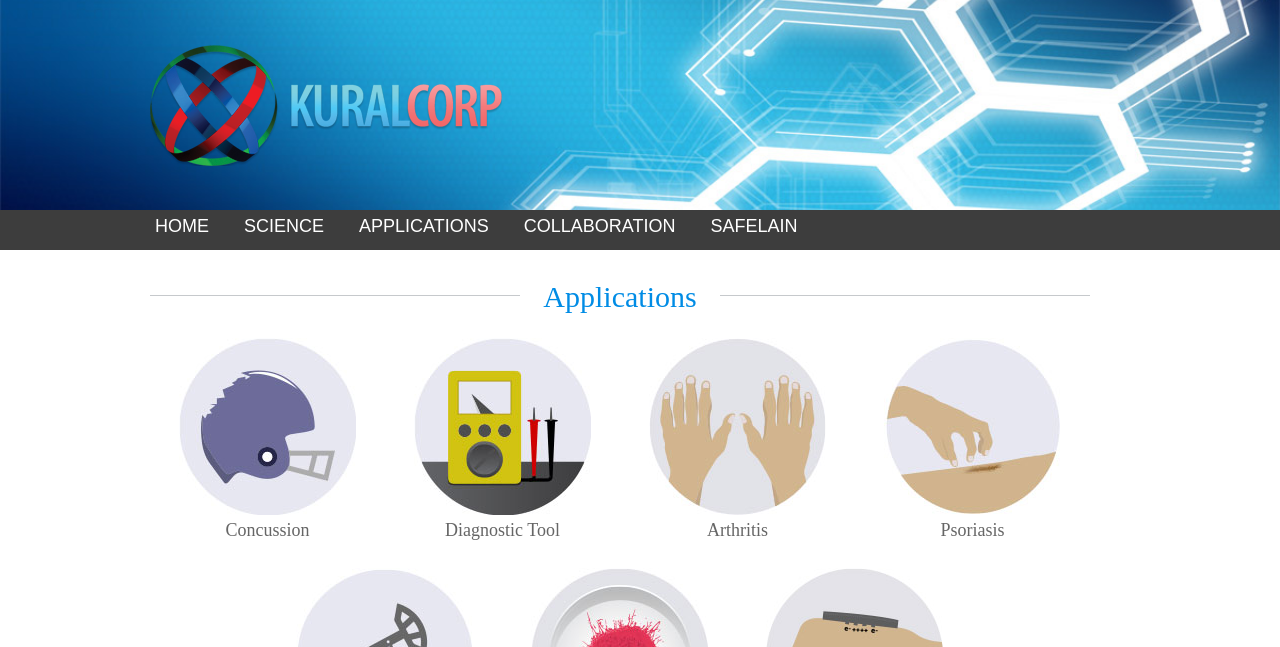Determine the bounding box coordinates in the format (top-left x, top-left y, bottom-right x, bottom-right y). Ensure all values are floating point numbers between 0 and 1. Identify the bounding box of the UI element described by: Wix.com

None